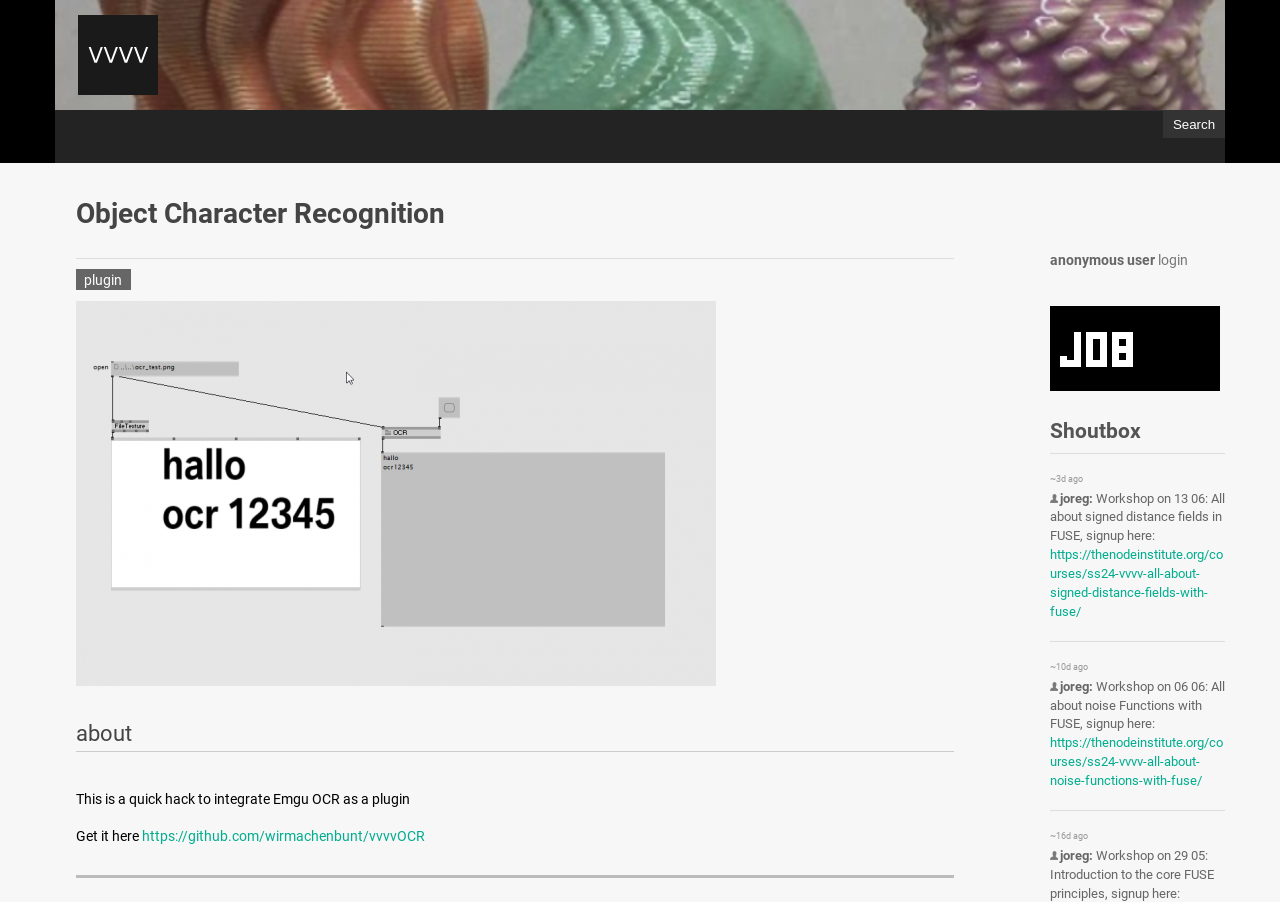Please provide a comprehensive answer to the question based on the screenshot: What is the purpose of the plugin mentioned on the webpage?

The plugin mentioned on the webpage is used to integrate Emgu OCR, which is an Optical Character Recognition tool. This is evident from the text 'This is a quick hack to integrate Emgu OCR as a plugin' on the webpage.